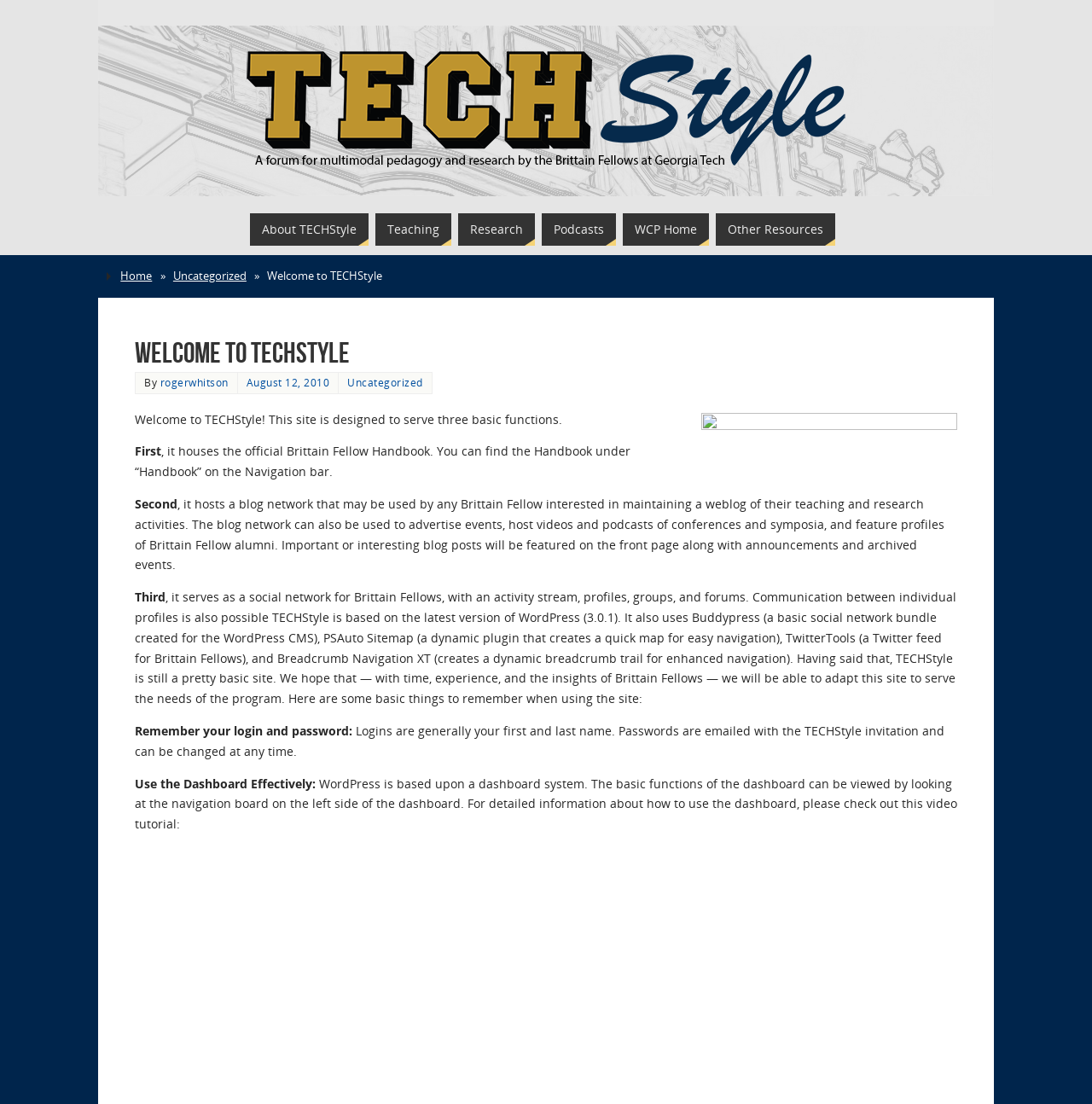Provide the bounding box coordinates of the UI element this sentence describes: "Other Resources".

[0.655, 0.193, 0.765, 0.222]